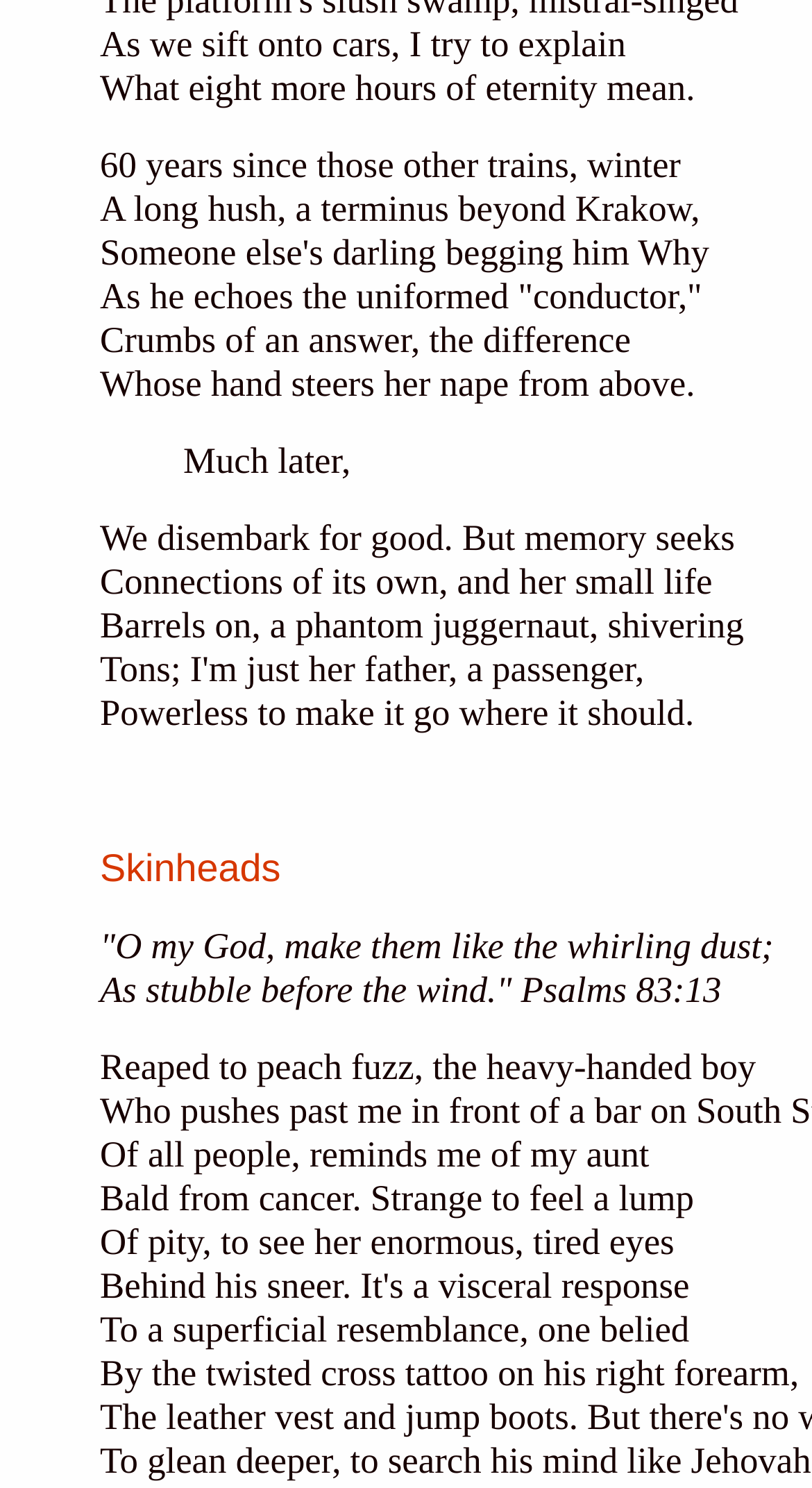Give a one-word or short phrase answer to this question: 
What is the first line of the poem?

As we sift onto cars, I try to explain